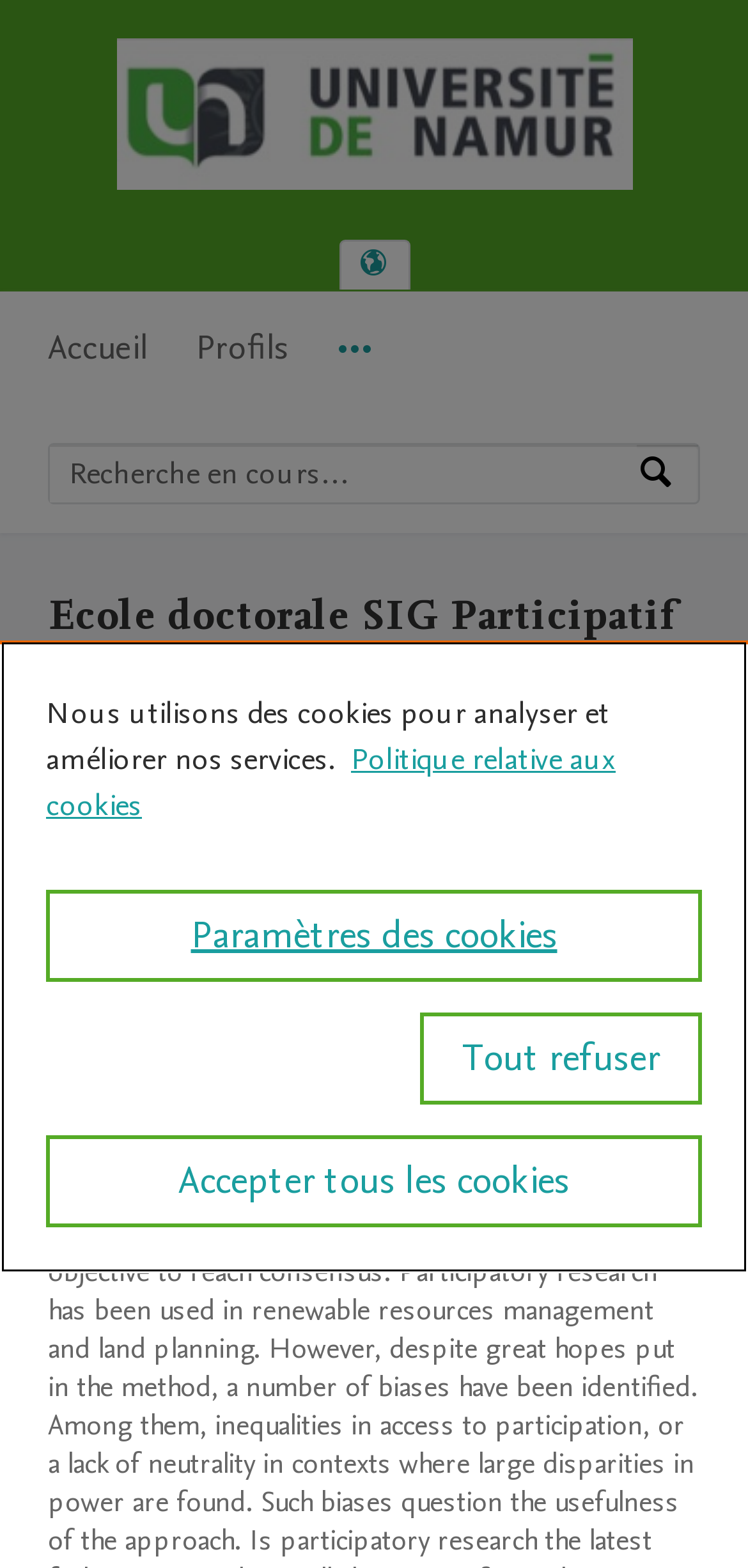Please find the bounding box for the UI element described by: "Accepter tous les cookies".

[0.062, 0.724, 0.938, 0.783]